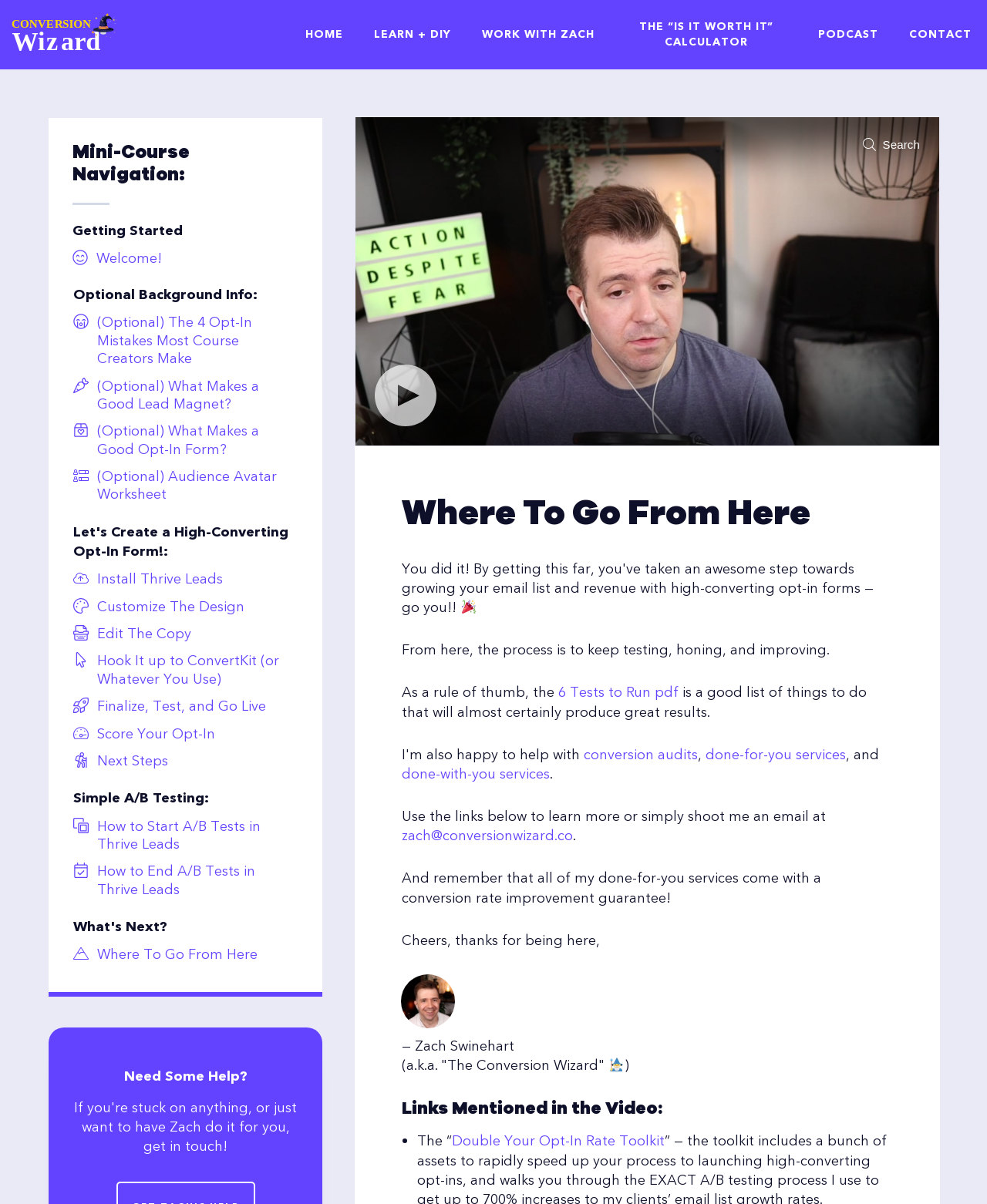Please identify the bounding box coordinates of the area that needs to be clicked to follow this instruction: "Go to 'HOME'".

[0.294, 0.0, 0.363, 0.058]